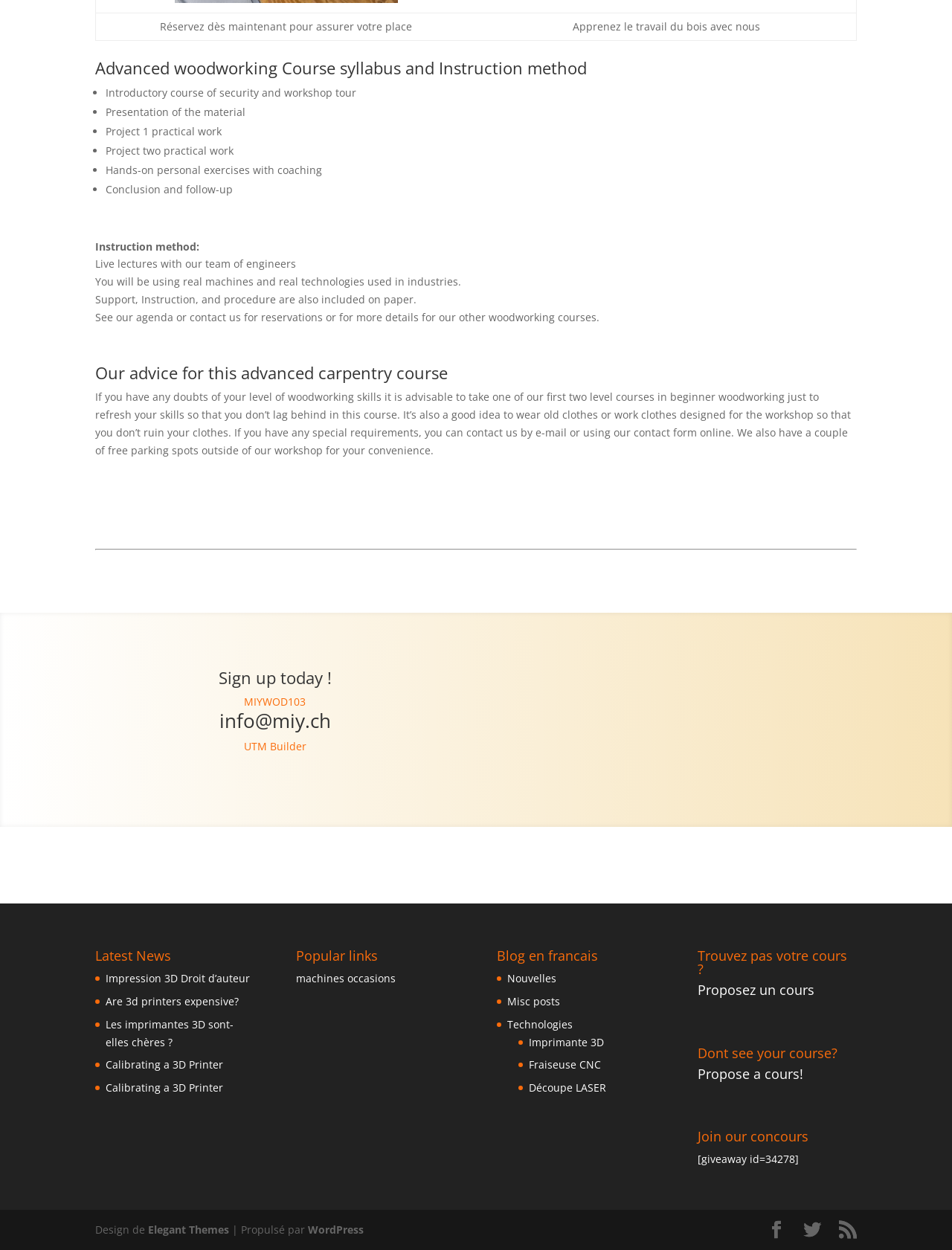Provide a one-word or short-phrase response to the question:
What is the format of the instruction method?

Live lectures